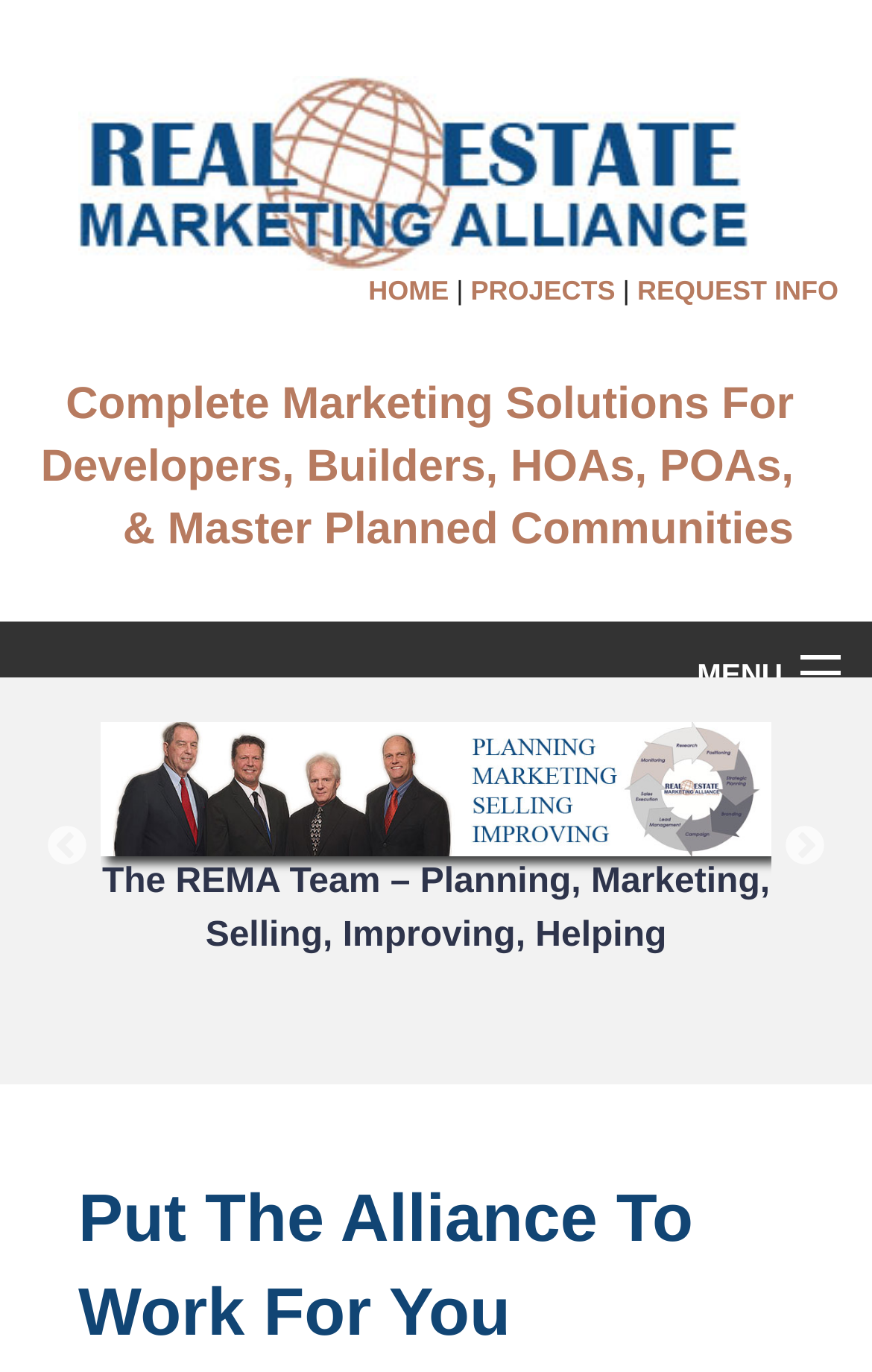Find and generate the main title of the webpage.

Complete Marketing Solutions For Developers, Builders, HOAs, POAs, & Master Planned Communities